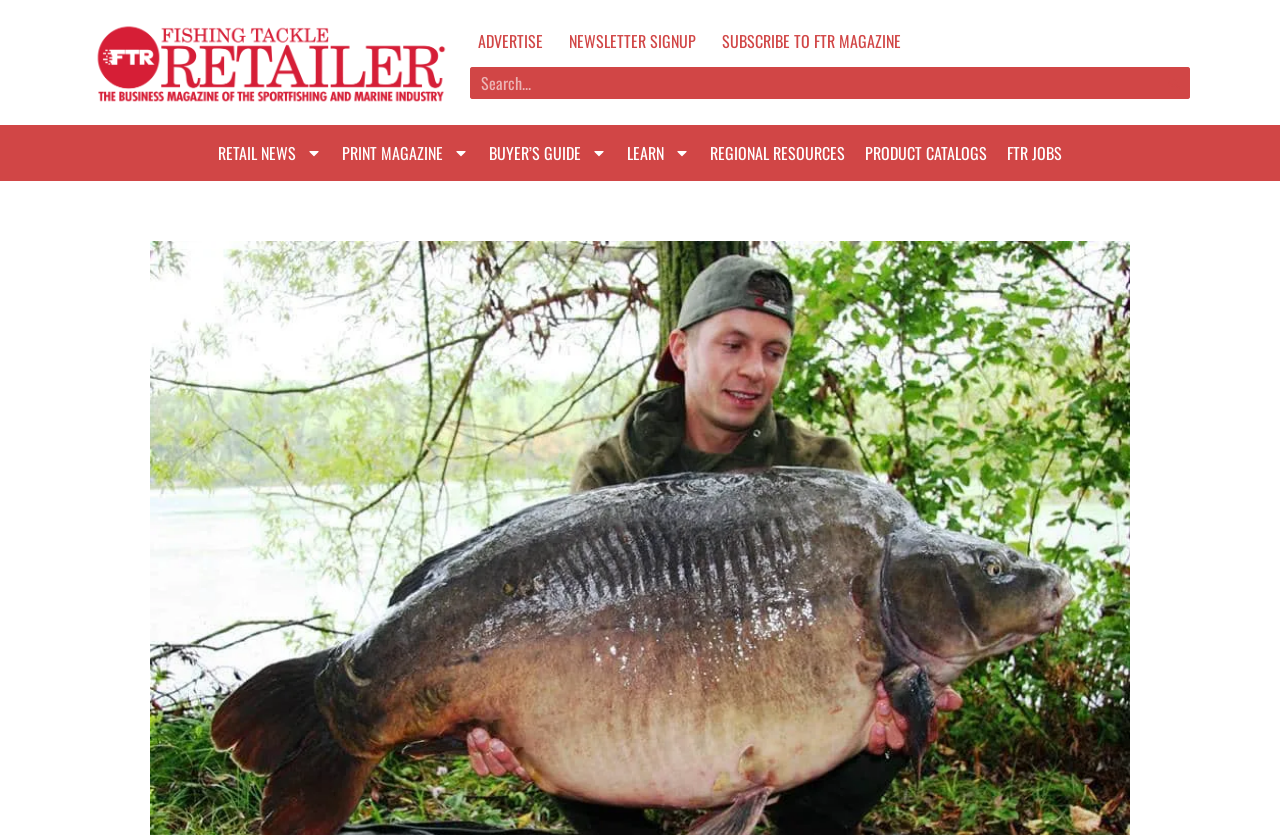Locate the bounding box coordinates of the clickable area to execute the instruction: "Search for something". Provide the coordinates as four float numbers between 0 and 1, represented as [left, top, right, bottom].

[0.367, 0.081, 0.93, 0.119]